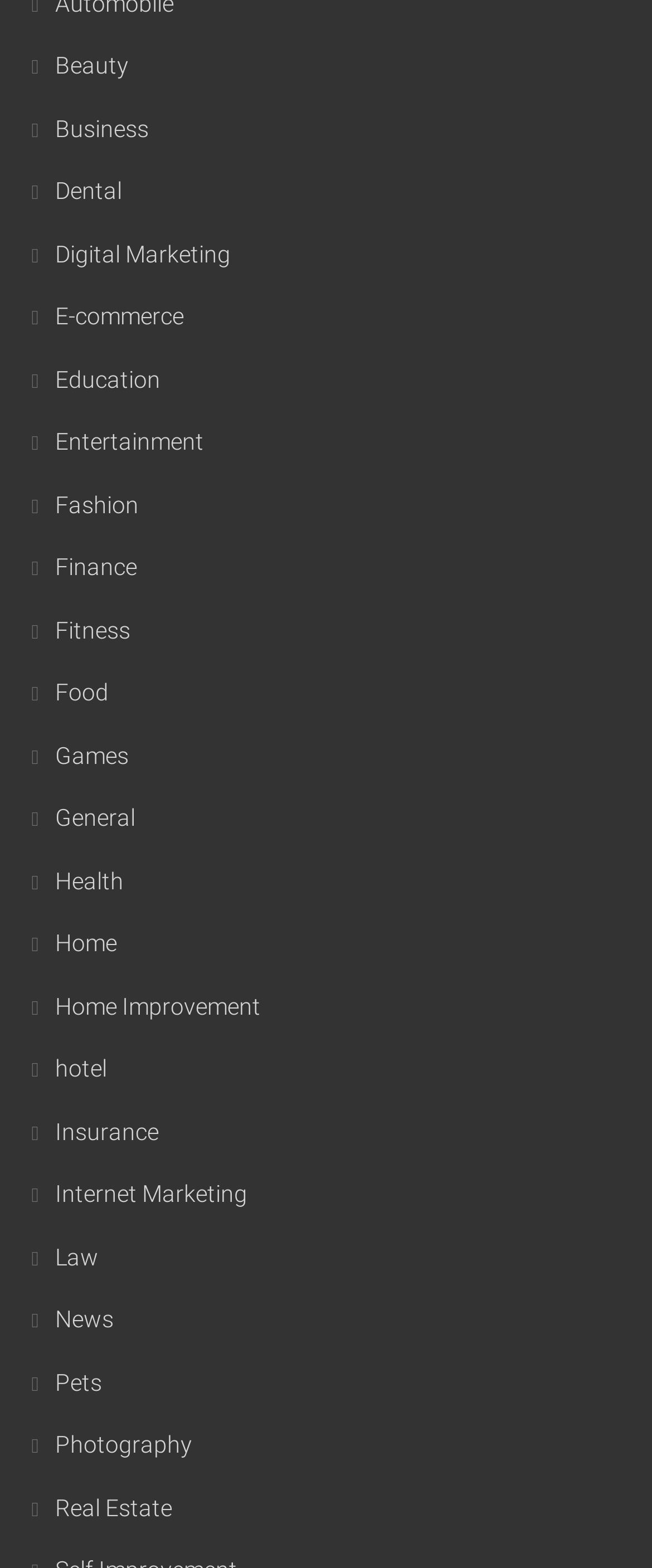Please identify the bounding box coordinates of the element that needs to be clicked to perform the following instruction: "Browse Fashion".

[0.038, 0.313, 0.213, 0.33]